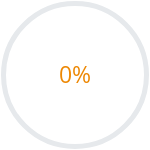Respond to the following query with just one word or a short phrase: 
What is the background color of the circular graphic?

white